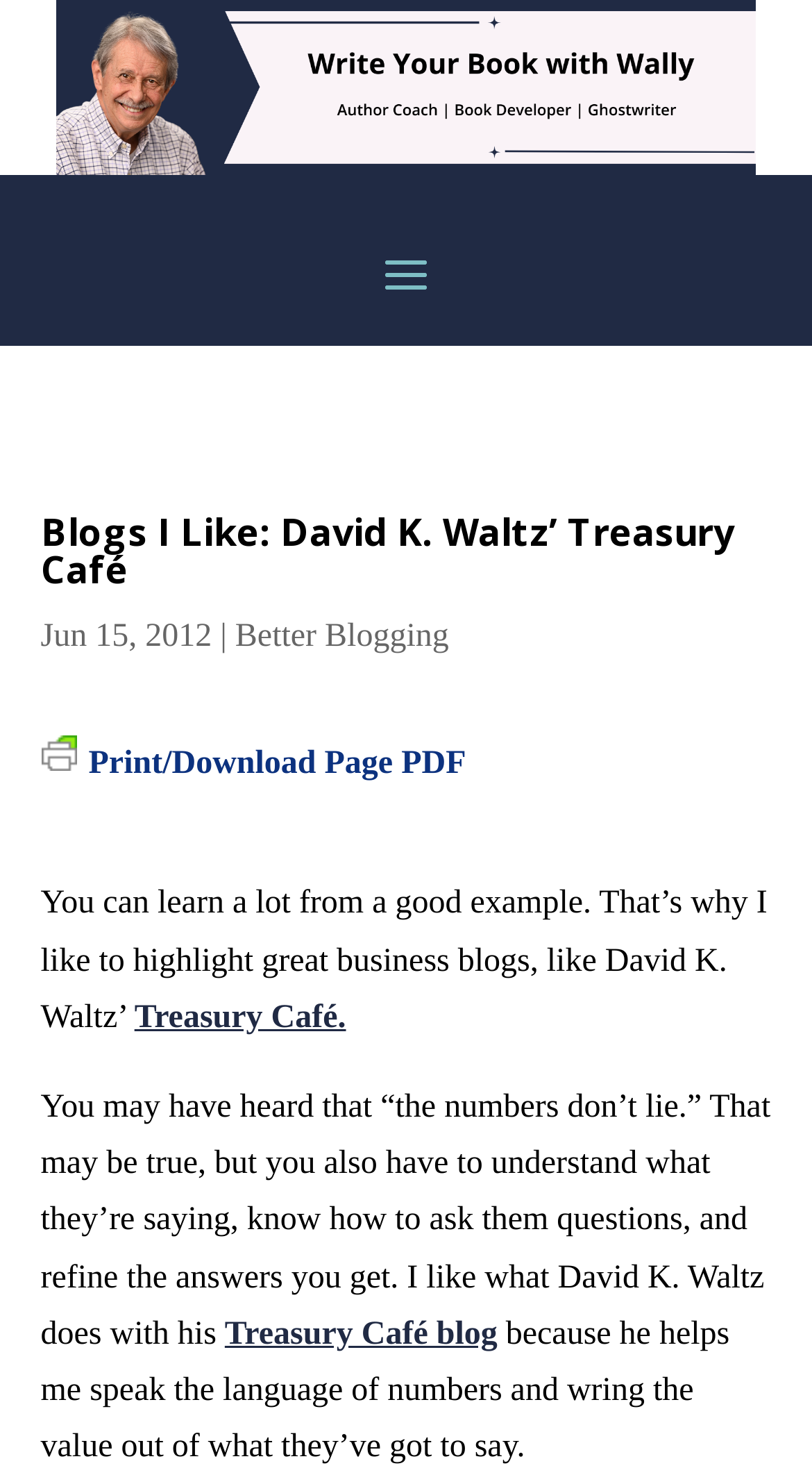Generate a thorough explanation of the webpage's elements.

The webpage is about highlighting a great business blog, specifically David K. Waltz' Treasury Café. At the top, there is a heading that reads "Blogs I Like: David K. Waltz' Treasury Café". Below the heading, there is a date "Jun 15, 2012" followed by a vertical line and a link to "Better Blogging". 

On the same horizontal level, but to the right of the date, there is a link to "Print Friendly, PDF & Email" accompanied by a small image. This link is positioned near the top of the page.

The main content of the webpage starts below the links and image, with a paragraph of text that explains why the author likes to highlight great business blogs, specifically David K. Waltz' Treasury Café. The text mentions that David K. Waltz' blog is a good example to learn from.

Below this paragraph, there is another paragraph of text that describes what the author likes about David K. Waltz' blog, specifically how it helps the author understand and work with numbers. This paragraph contains a link to the "Treasury Café blog".